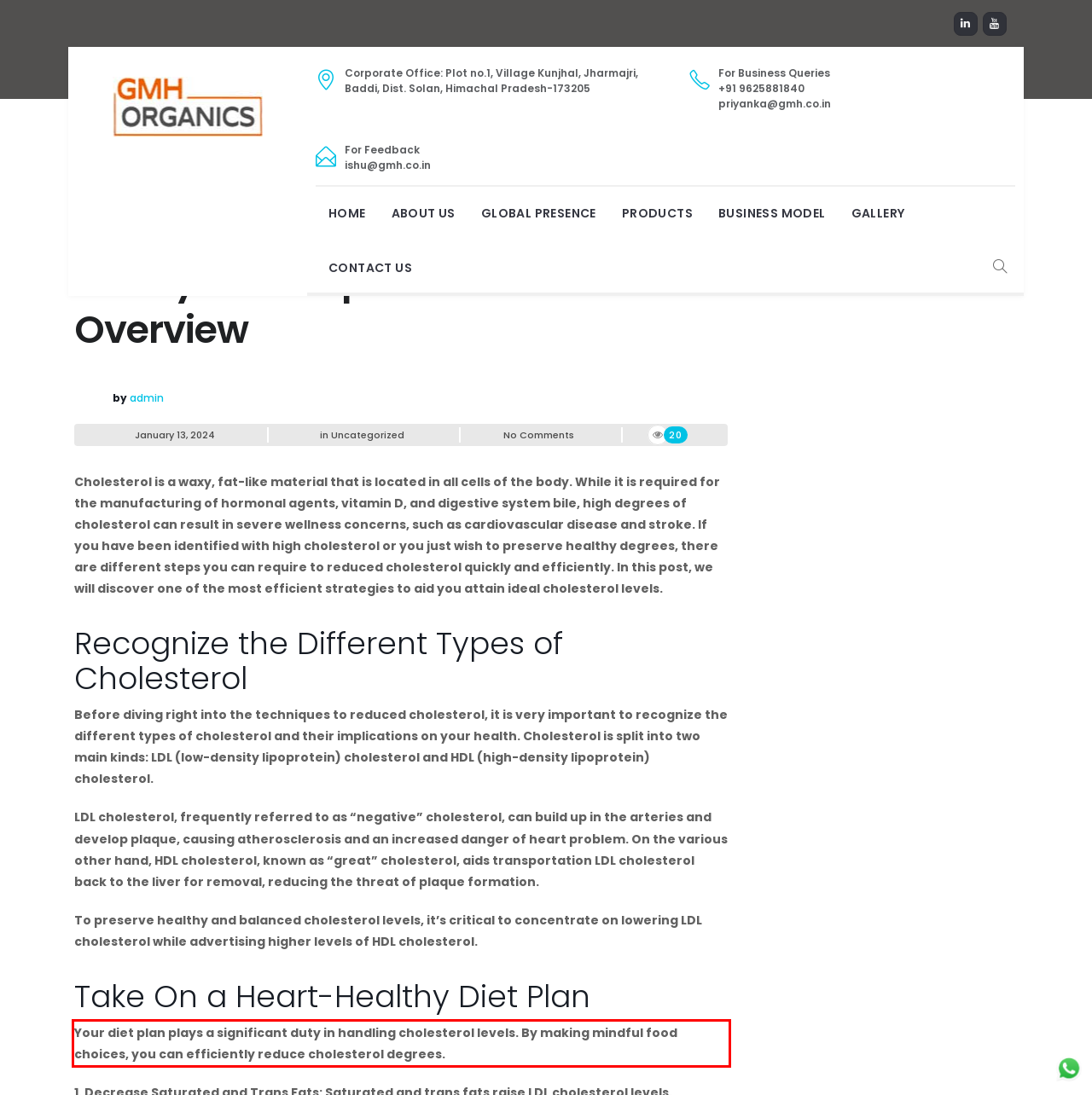Given a screenshot of a webpage with a red bounding box, extract the text content from the UI element inside the red bounding box.

Your diet plan plays a significant duty in handling cholesterol levels. By making mindful food choices, you can efficiently reduce cholesterol degrees.